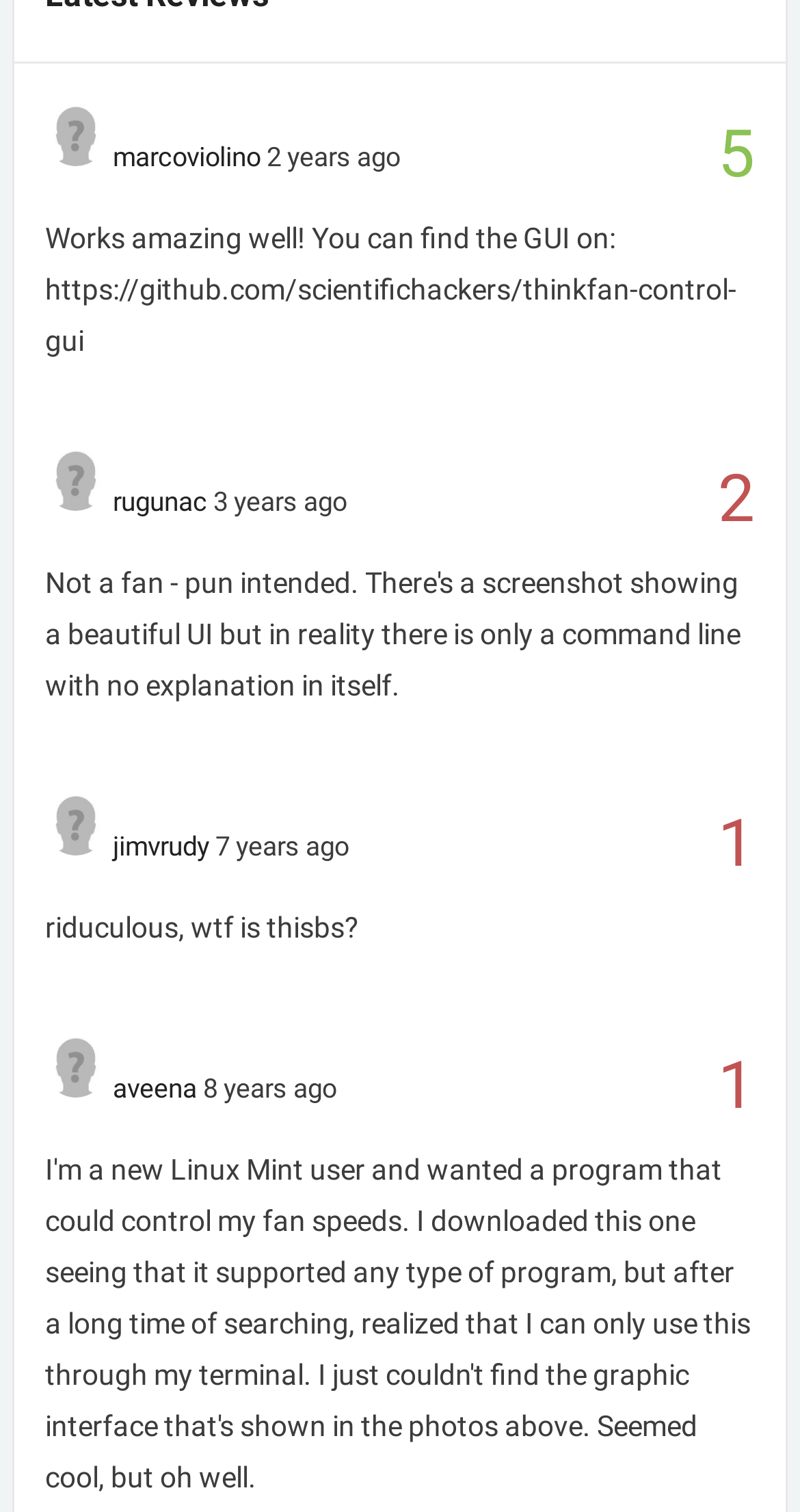Using the provided element description "parent_node: aveena 8 years ago", determine the bounding box coordinates of the UI element.

[0.056, 0.709, 0.133, 0.73]